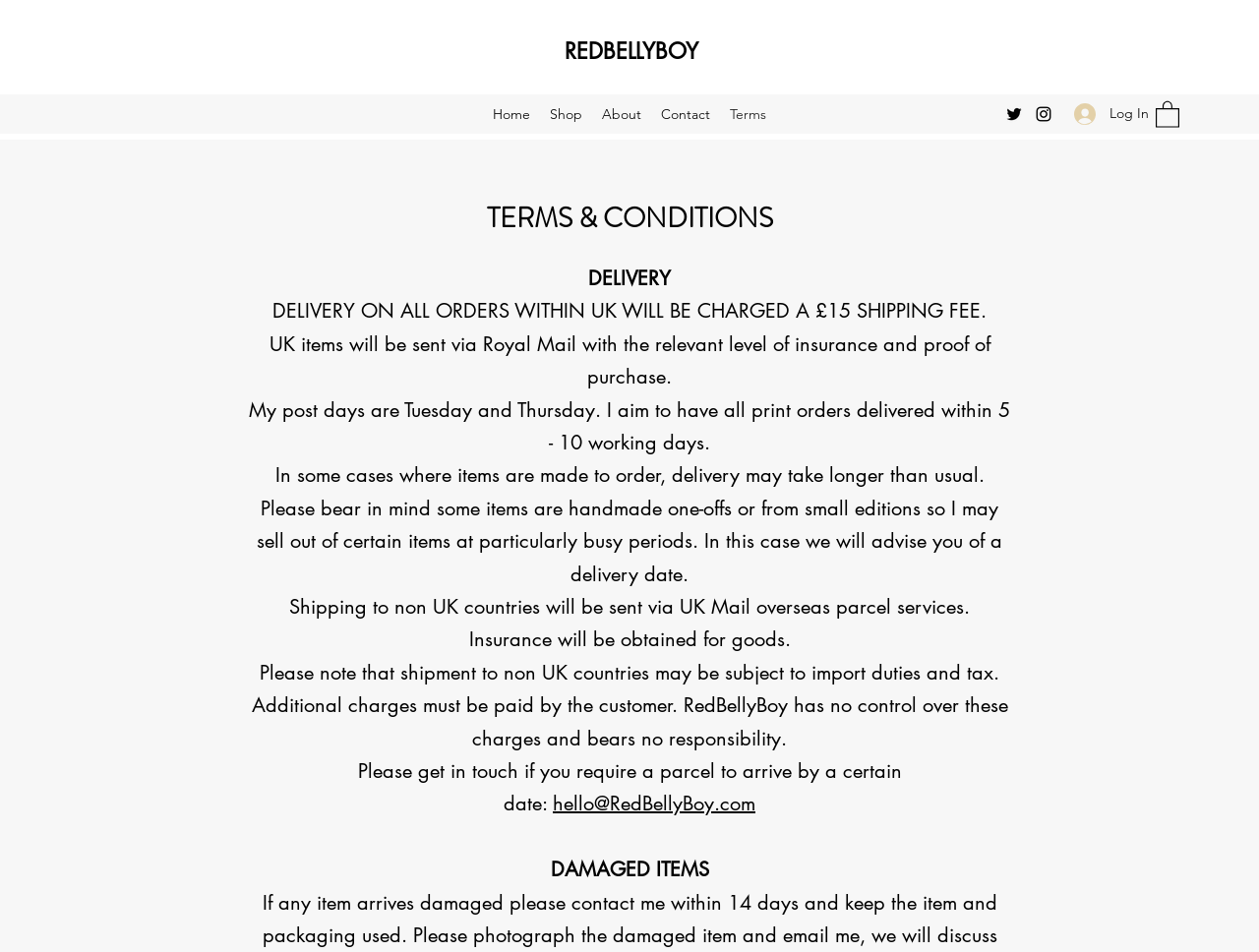Determine the coordinates of the bounding box that should be clicked to complete the instruction: "Click the Twitter link". The coordinates should be represented by four float numbers between 0 and 1: [left, top, right, bottom].

[0.798, 0.11, 0.813, 0.13]